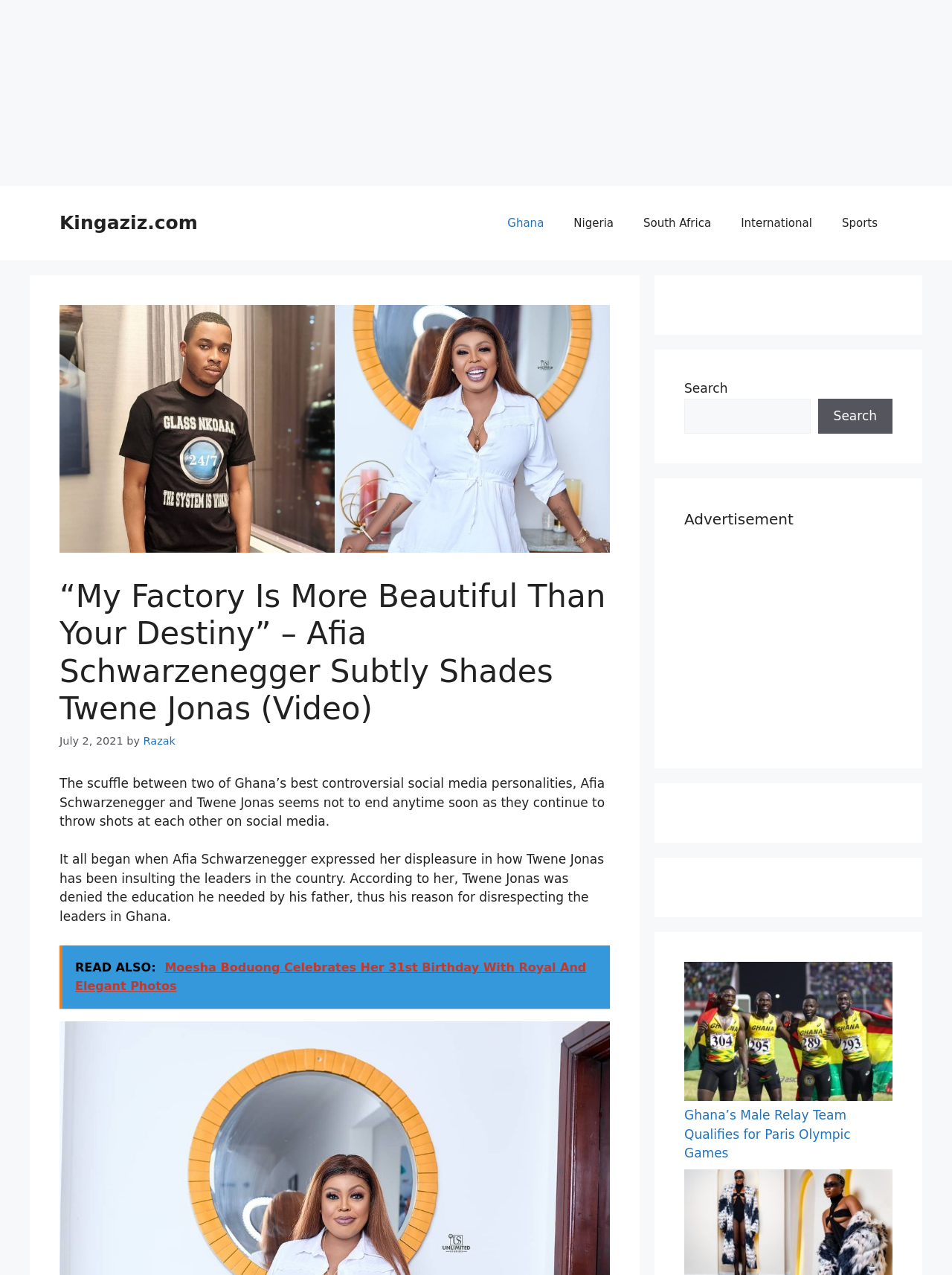Convey a detailed summary of the webpage, mentioning all key elements.

The webpage appears to be a news article from Kingaziz.com, with a focus on a controversy between two Ghanaian social media personalities, Afia Schwarzenegger and Twene Jonas. 

At the top of the page, there is a banner with the site's name, Kingaziz.com, and a navigation menu with links to different categories such as Ghana, Nigeria, South Africa, International, and Sports. 

Below the navigation menu, there is a header section with a heading that reads "“My Factory Is More Beautiful Than Your Destiny” – Afia Schwarzenegger Subtly Shades Twene Jonas (Video)". The heading is accompanied by a timestamp indicating that the article was published on July 2, 2021, and the author's name, Razak. 

The main content of the article is divided into paragraphs, with the first paragraph summarizing the ongoing feud between Afia Schwarzenegger and Twene Jonas. The second paragraph provides more context about the controversy, stating that it began when Afia Schwarzenegger expressed her displeasure with Twene Jonas' insults towards Ghana's leaders. 

There is a link to a related article, "Moesha Boduong Celebrates Her 31st Birthday With Royal And Elegant Photos", located below the second paragraph. 

On the right side of the page, there are several complementary sections, including a search bar with a search button, an advertisement section, and a section with a link to another news article, "Ghana’s Male Relay Team Qualifies for Paris Olympic Games", accompanied by an image.